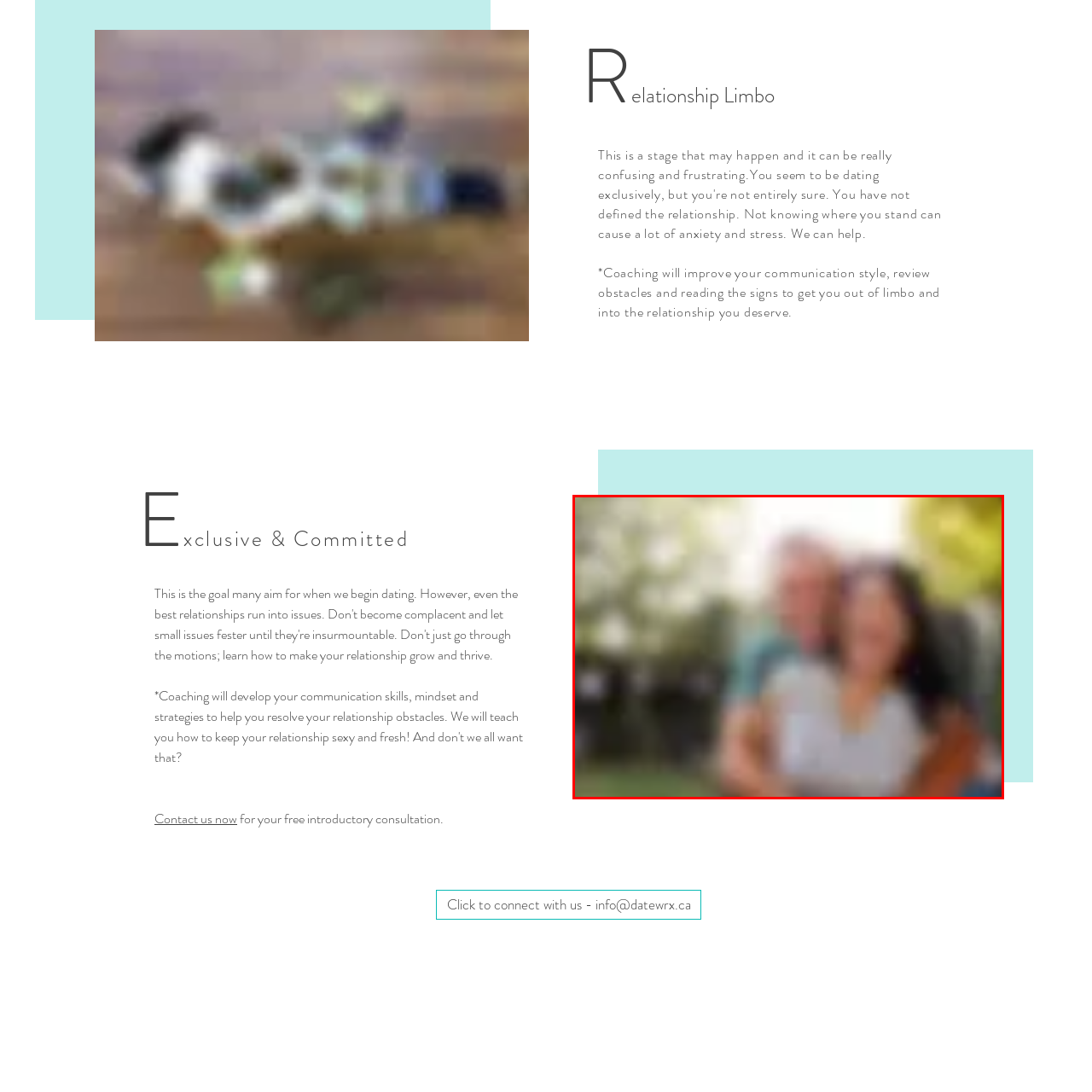What is the theme of the image?
Examine the image inside the red bounding box and give an in-depth answer to the question, using the visual evidence provided.

The caption explicitly states that the image showcases the theme of 'Senior dating after divorce', highlighting the idea of finding love and companionship in later stages of life.